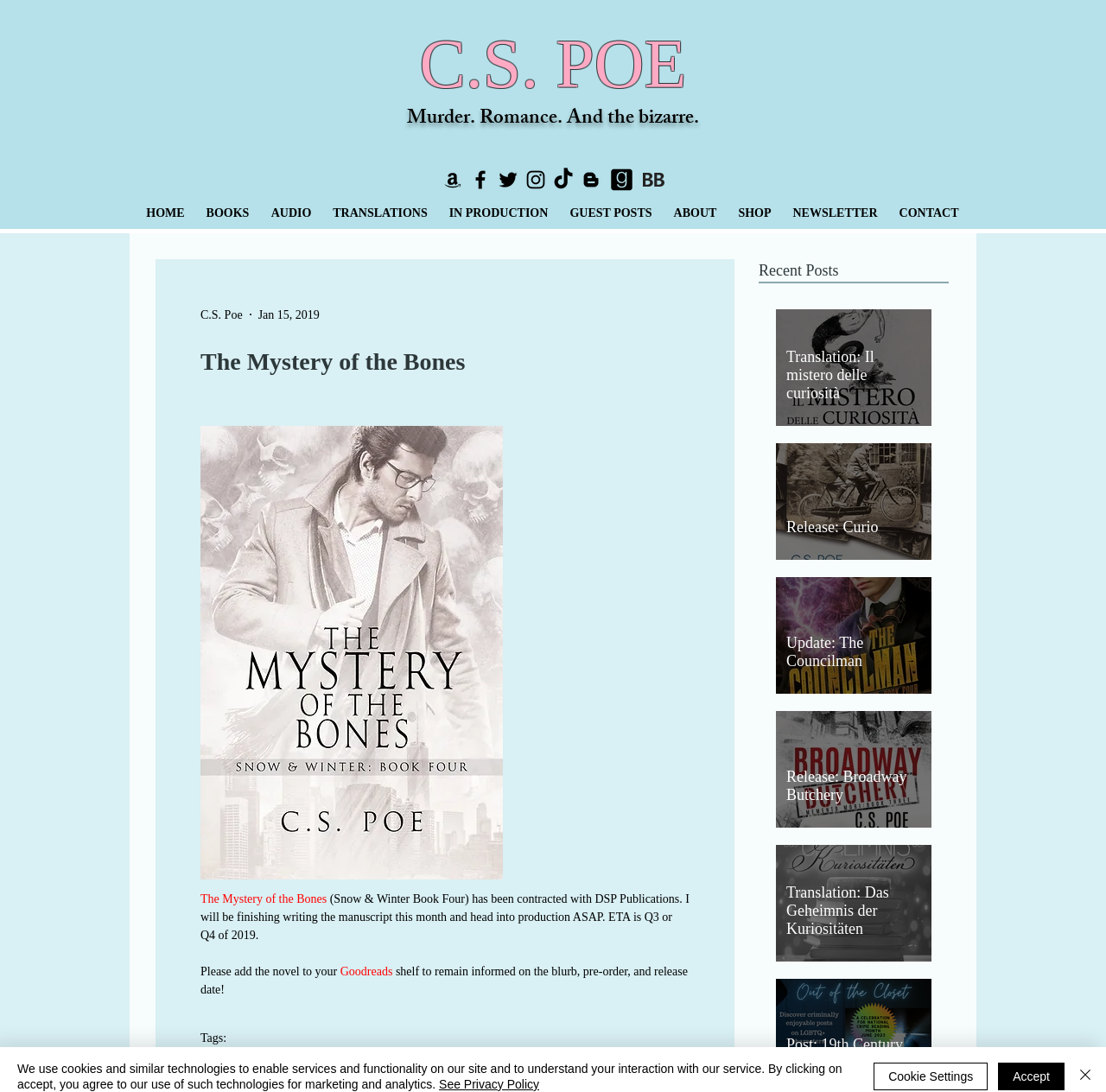Identify the bounding box coordinates of the area that should be clicked in order to complete the given instruction: "Go to the HOME page". The bounding box coordinates should be four float numbers between 0 and 1, i.e., [left, top, right, bottom].

[0.123, 0.184, 0.177, 0.206]